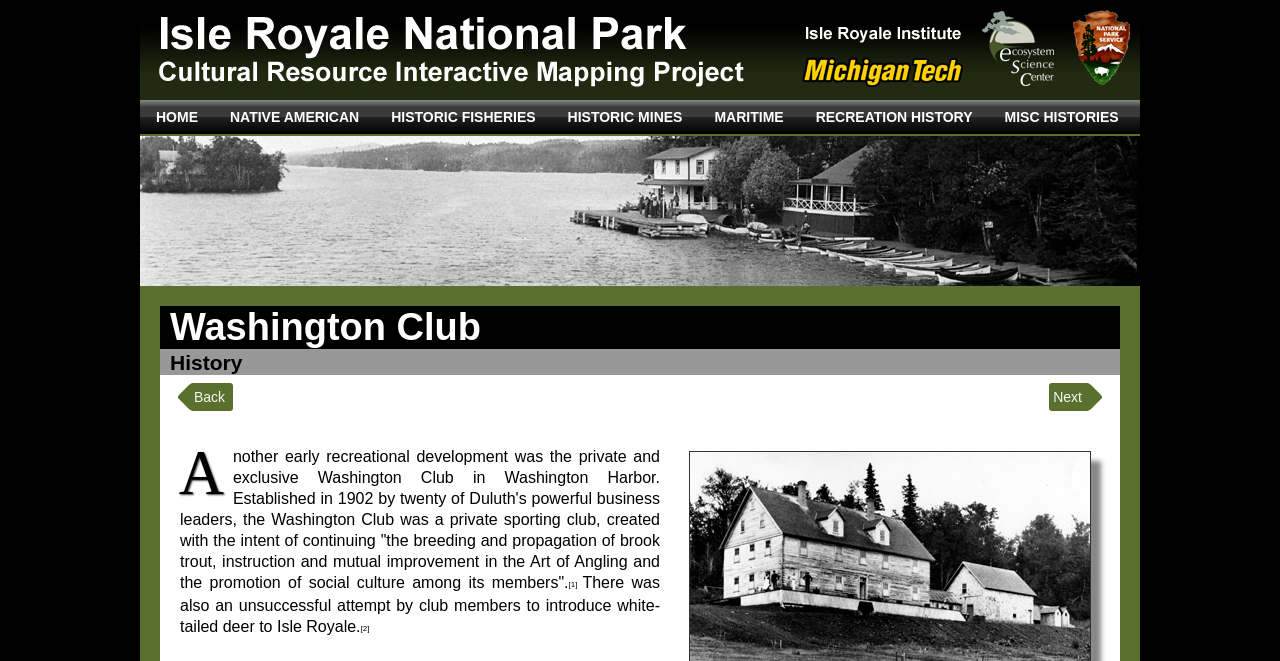Predict the bounding box coordinates of the area that should be clicked to accomplish the following instruction: "Click the Next button". The bounding box coordinates should consist of four float numbers between 0 and 1, i.e., [left, top, right, bottom].

[0.82, 0.579, 0.852, 0.622]